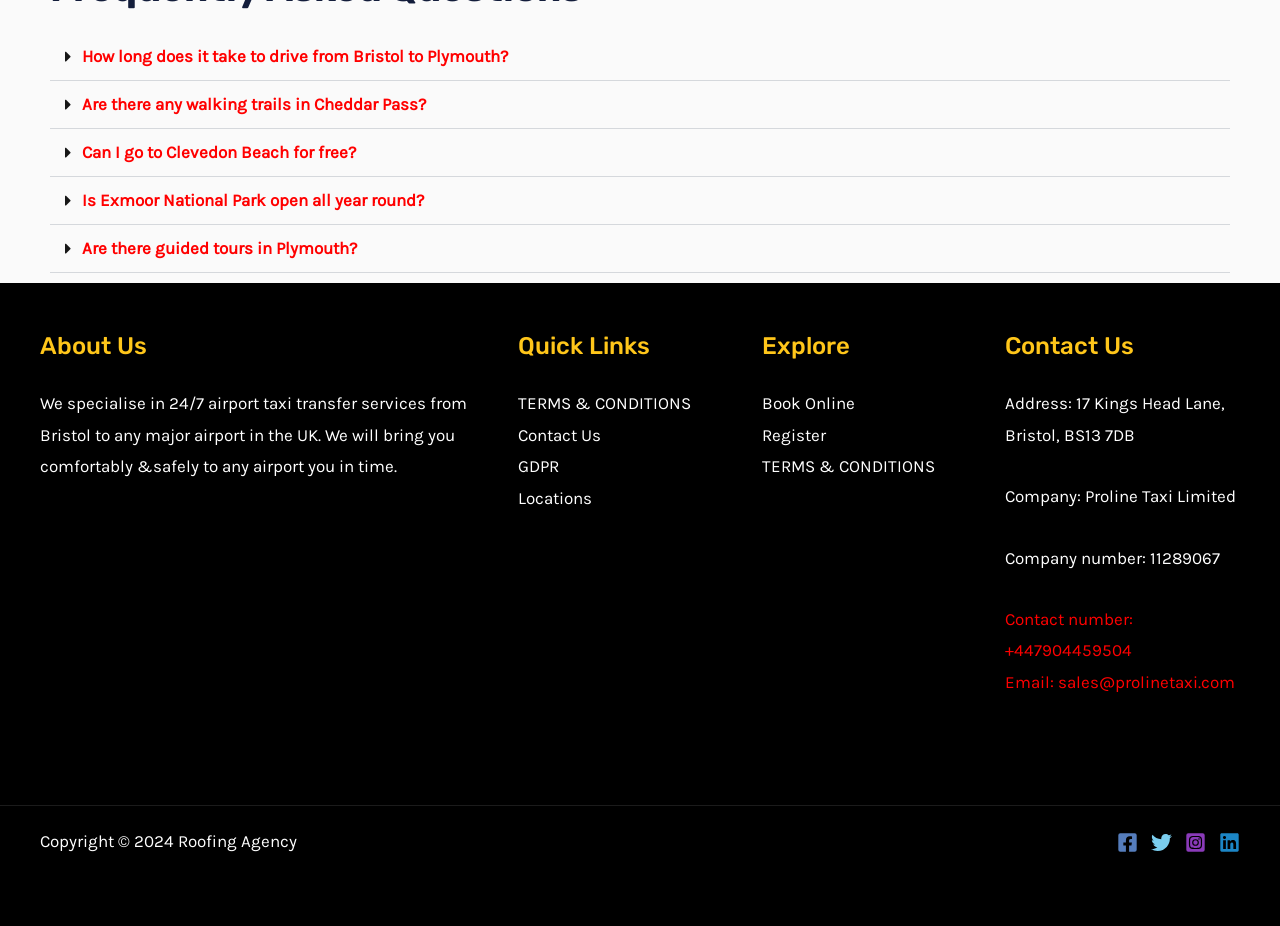Please mark the bounding box coordinates of the area that should be clicked to carry out the instruction: "Click the 'How long does it take to drive from Bristol to Plymouth?' button".

[0.039, 0.036, 0.961, 0.088]